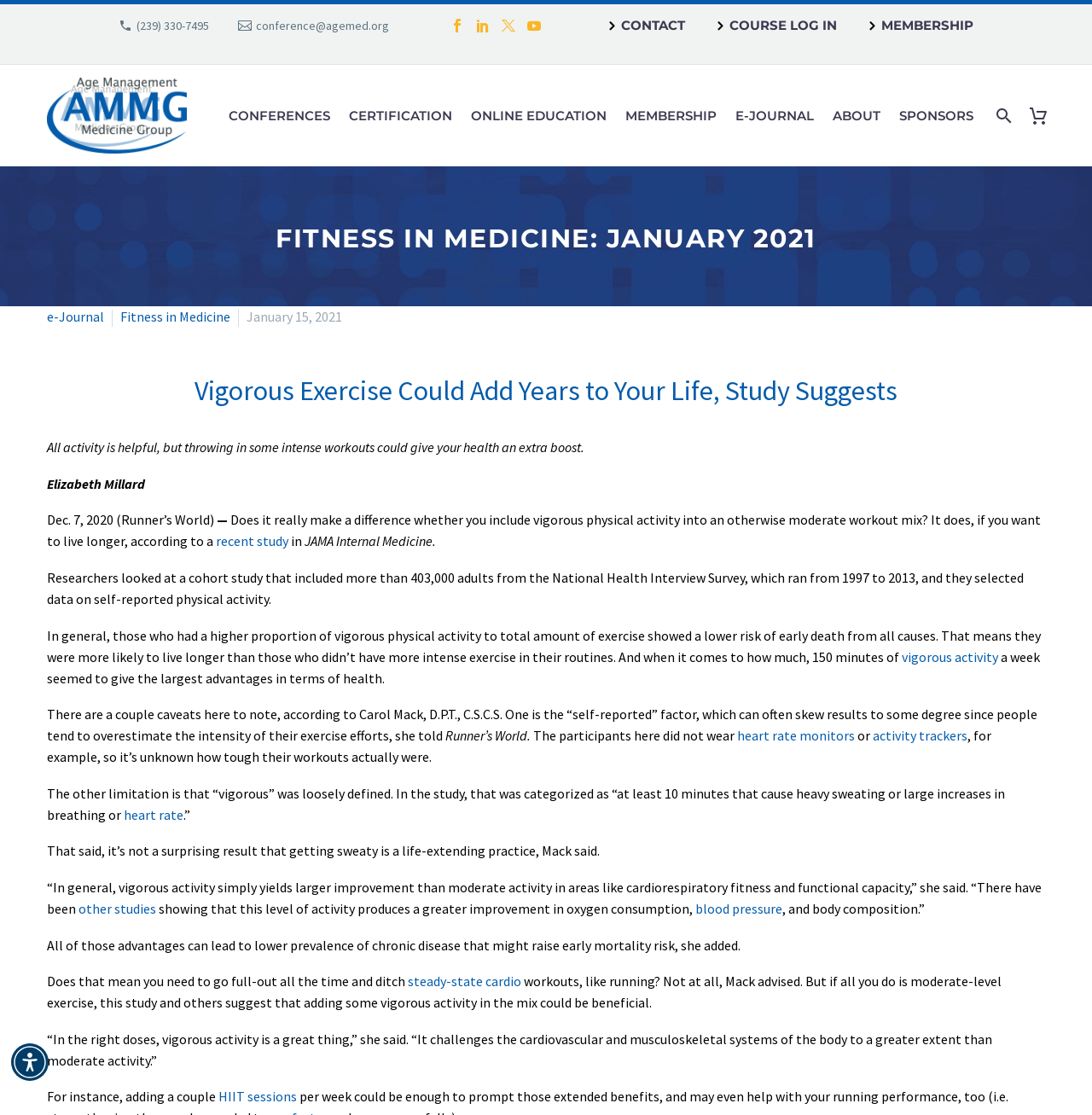Given the webpage screenshot and the description, determine the bounding box coordinates (top-left x, top-left y, bottom-right x, bottom-right y) that define the location of the UI element matching this description: aria-label="Accessibility Menu" title="Accessibility Menu"

[0.01, 0.936, 0.045, 0.969]